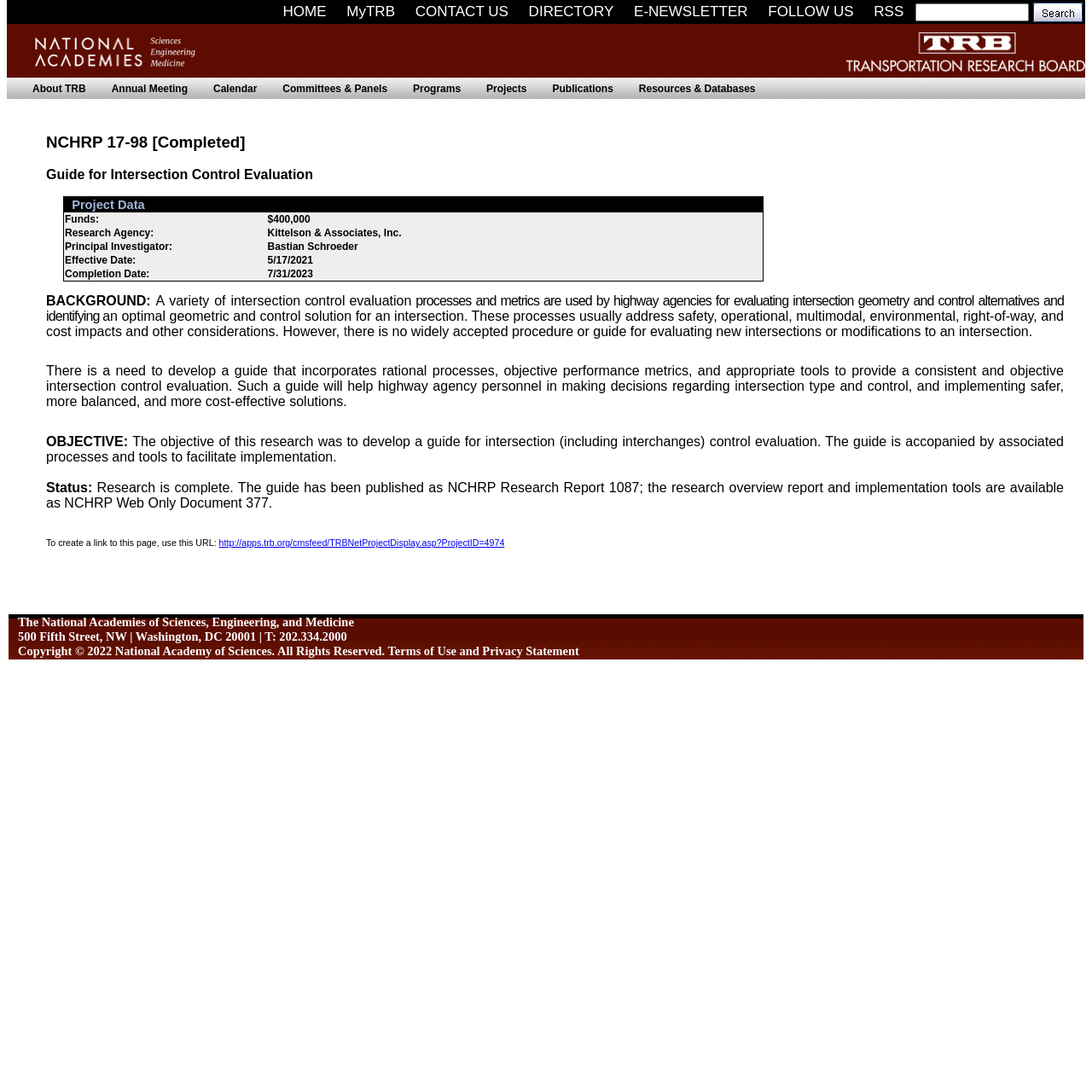What is the effective date of the project?
Based on the image, answer the question with as much detail as possible.

I found the answer by looking at the project data section, where it lists the effective date as 5/17/2021.